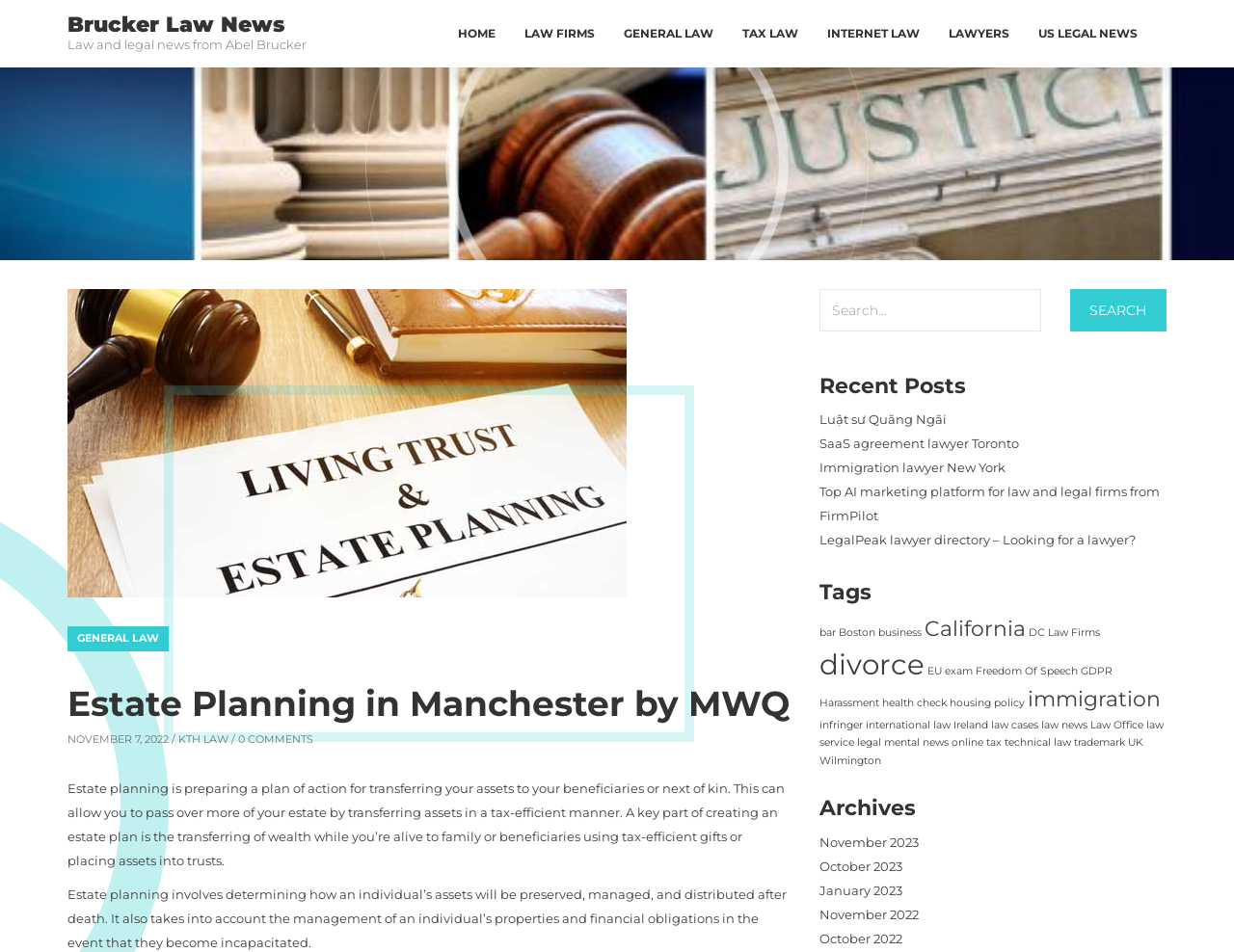What are the recent posts about?
Using the information presented in the image, please offer a detailed response to the question.

The recent posts section on the webpage lists several links to articles related to law and legal news, including topics such as lawyers, immigration, and tax law.